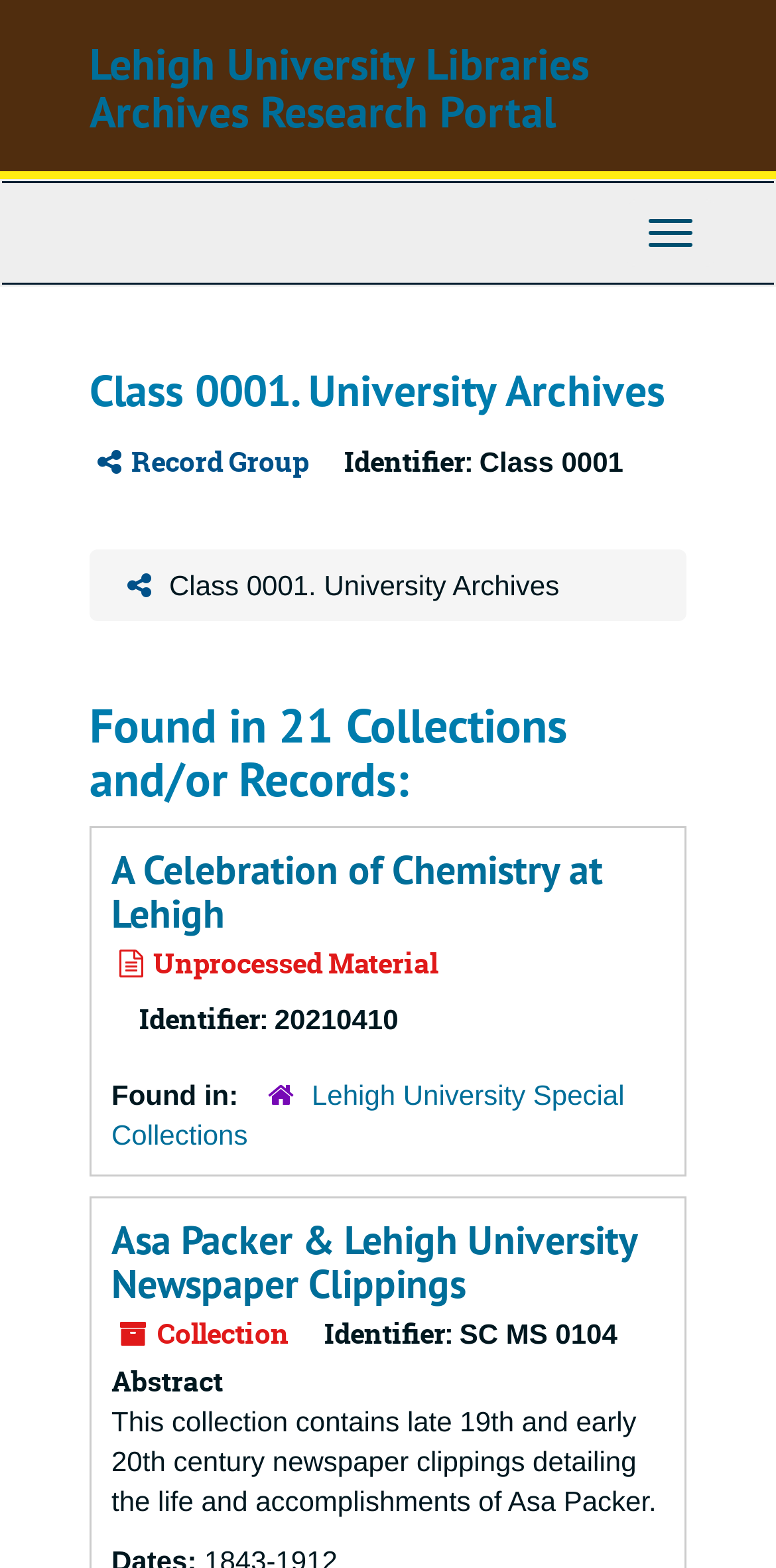Generate the title text from the webpage.

Lehigh University Libraries Archives Research Portal